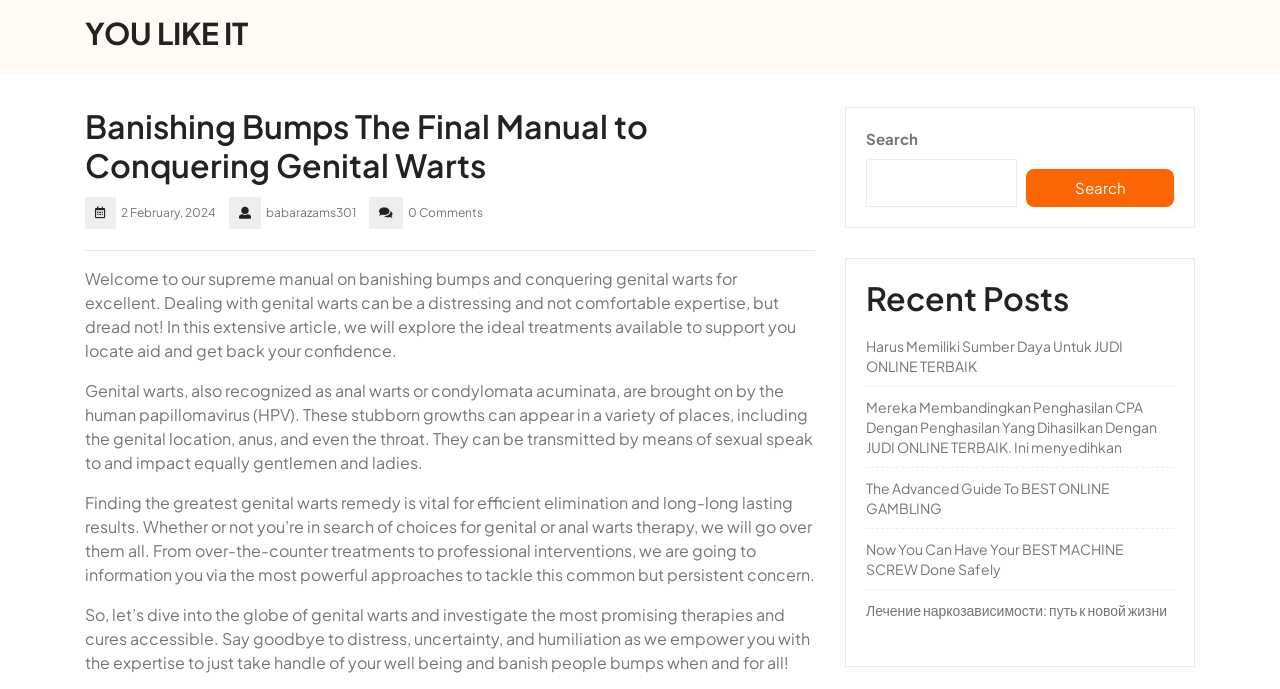Identify the bounding box coordinates necessary to click and complete the given instruction: "Search for a topic".

[0.677, 0.23, 0.794, 0.301]